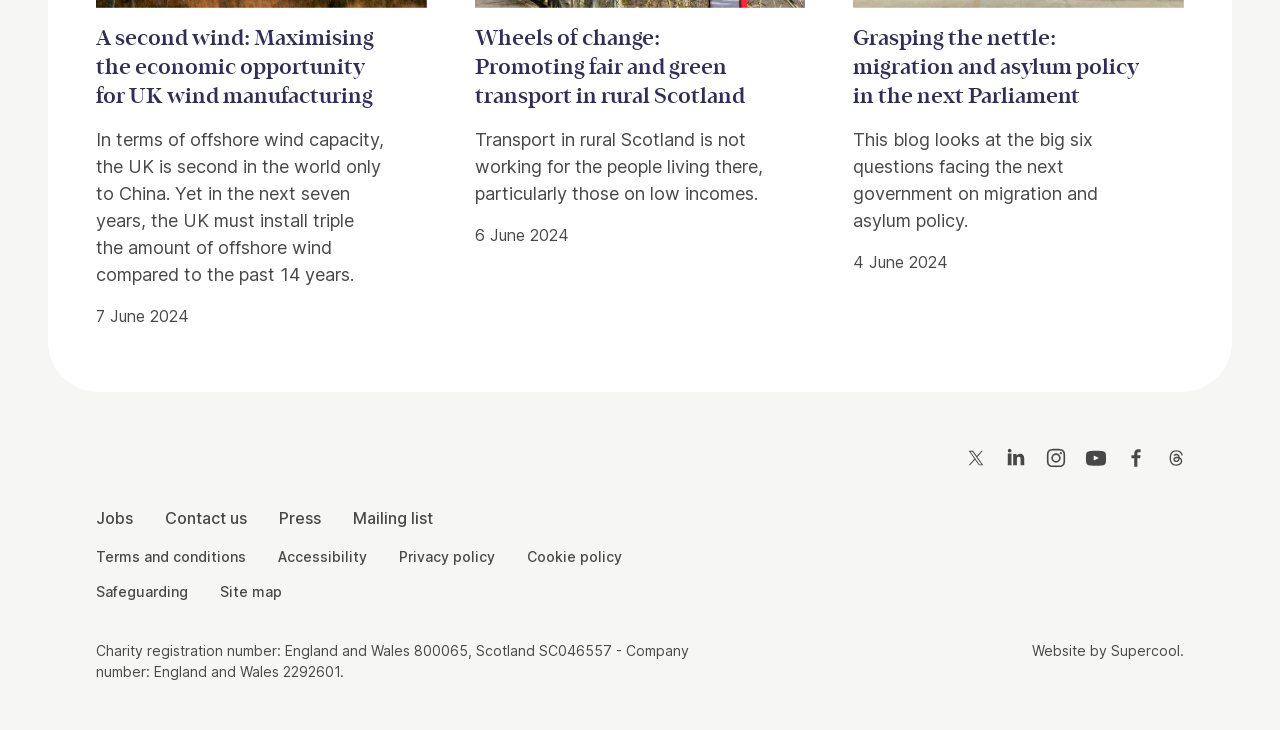Find the bounding box coordinates of the area that needs to be clicked in order to achieve the following instruction: "View Jobs page". The coordinates should be specified as four float numbers between 0 and 1, i.e., [left, top, right, bottom].

[0.075, 0.693, 0.104, 0.726]